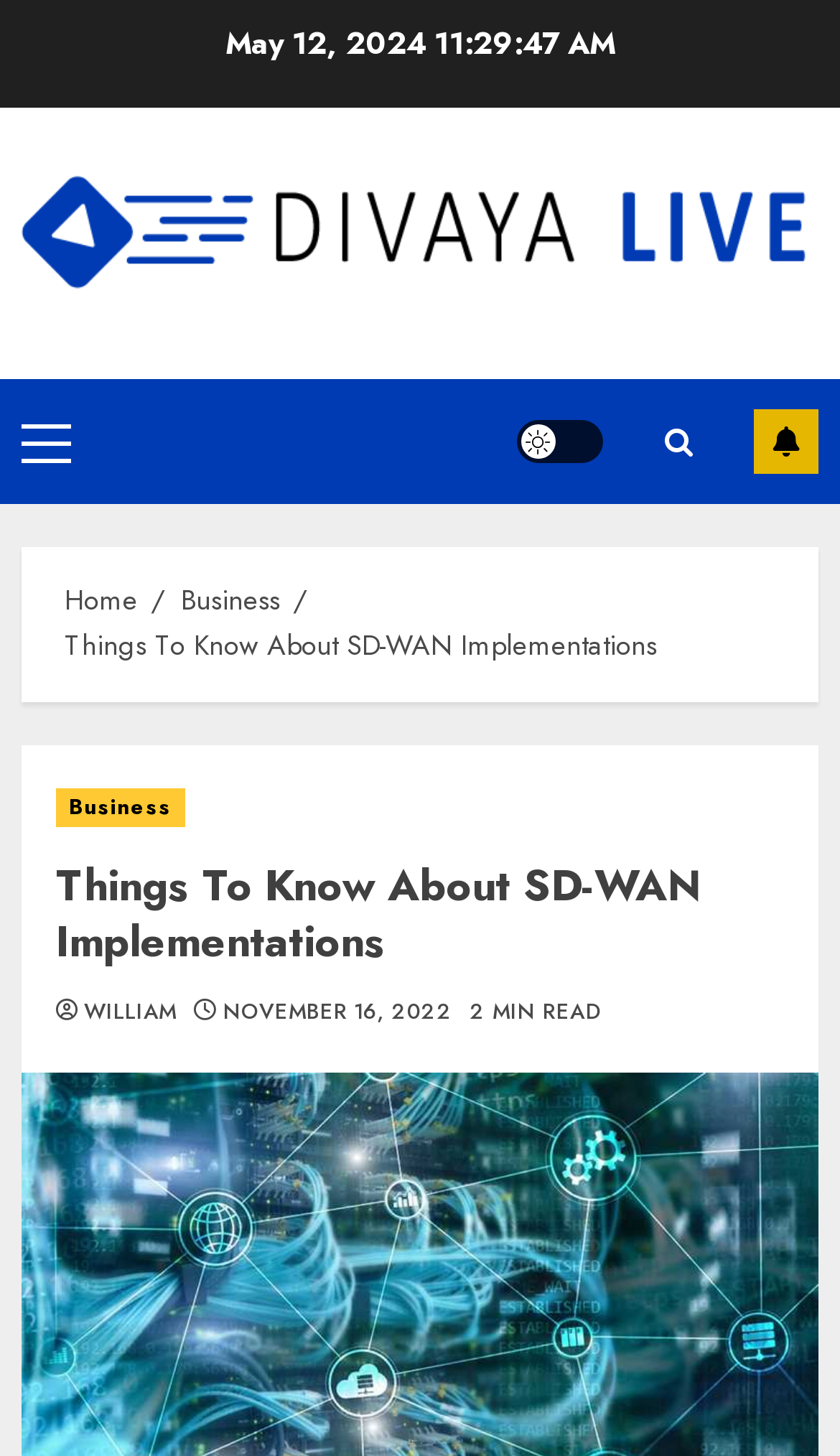Determine the bounding box coordinates of the area to click in order to meet this instruction: "Toggle the 'Light/Dark Button'".

[0.615, 0.289, 0.718, 0.318]